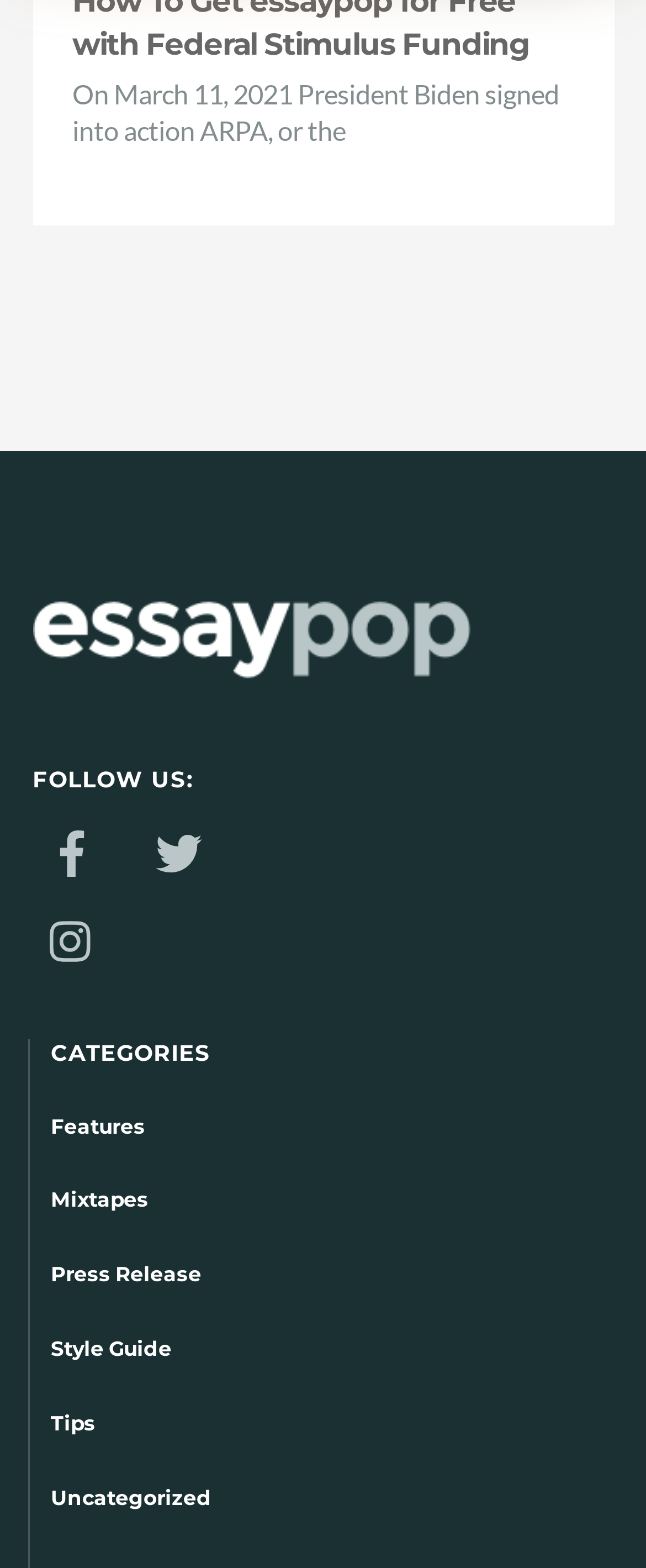Locate the bounding box coordinates of the area to click to fulfill this instruction: "Click on the link to view all posts by Hans de Zwart". The bounding box should be presented as four float numbers between 0 and 1, in the order [left, top, right, bottom].

None